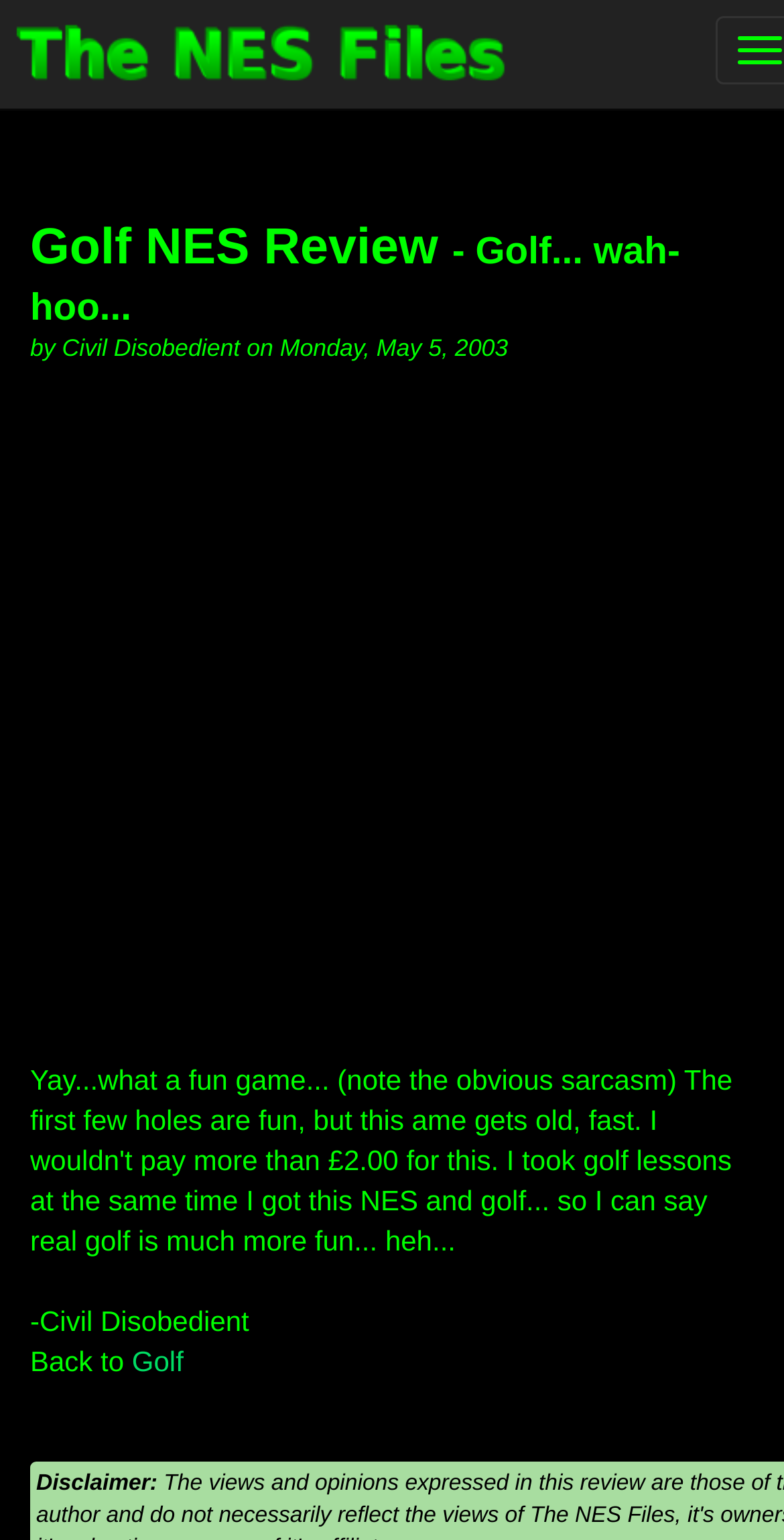Give a detailed account of the webpage.

The webpage is a review of the NES game "Golf". At the top, there is a link and an image, with the image taking up most of the width. Below the image, there is a heading that displays the title of the review, "Golf NES Review - Golf... wah-hoo...". 

Under the heading, the author's name, "Civil Disobedient", and the date of the review, "Monday, May 5, 2003", are displayed. 

On the same level as the author's information, there is an advertisement iframe that spans the full width of the page. 

Towards the bottom of the page, there is a section with a link to "Golf" and a "Back to" option, suggesting a navigation menu. 

Finally, at the very bottom, there is a disclaimer notice.